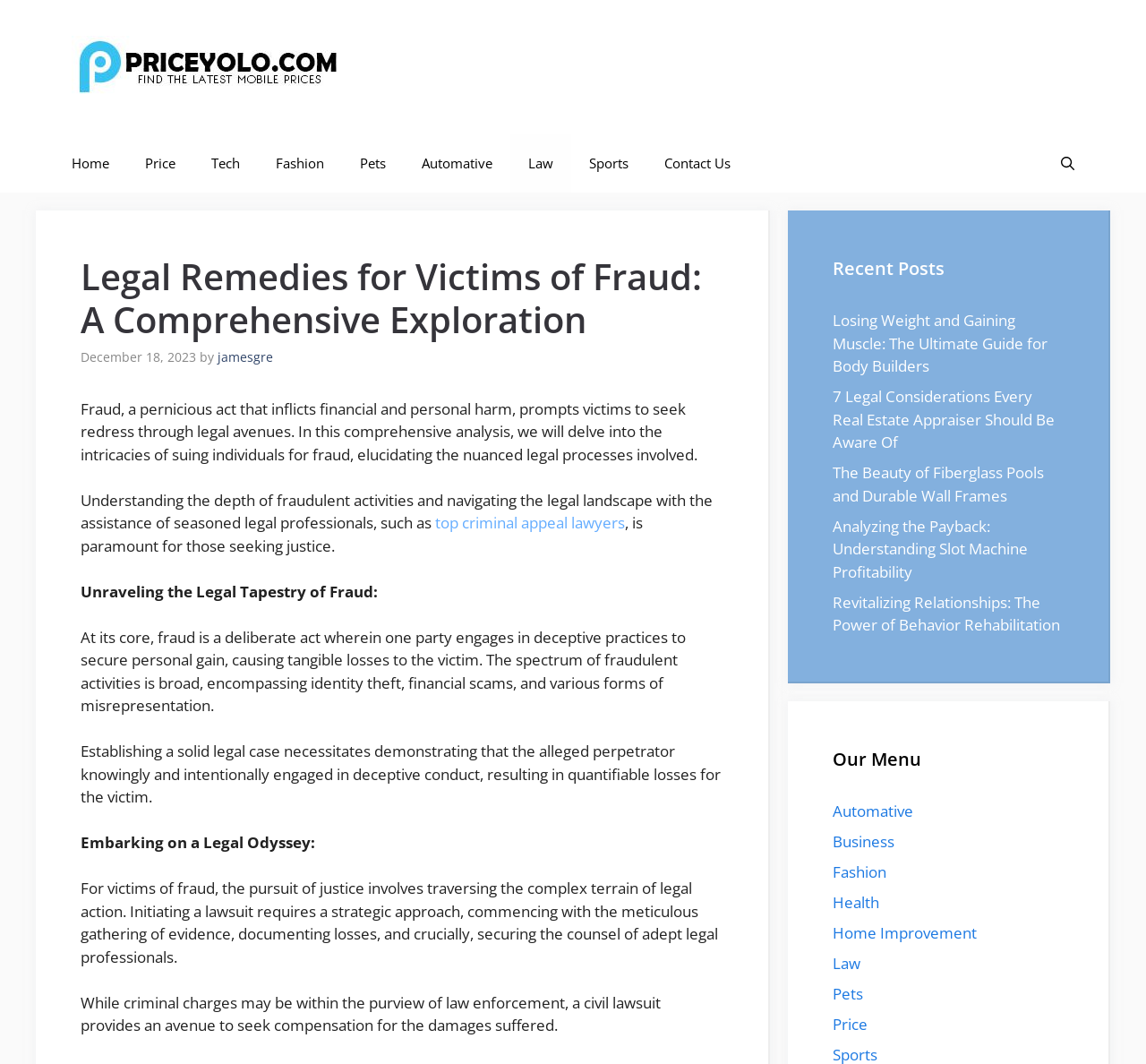Using the information shown in the image, answer the question with as much detail as possible: What is the name of the website?

I found the website's name by looking at the banner section at the top of the webpage, where it says 'Price Yolo'.